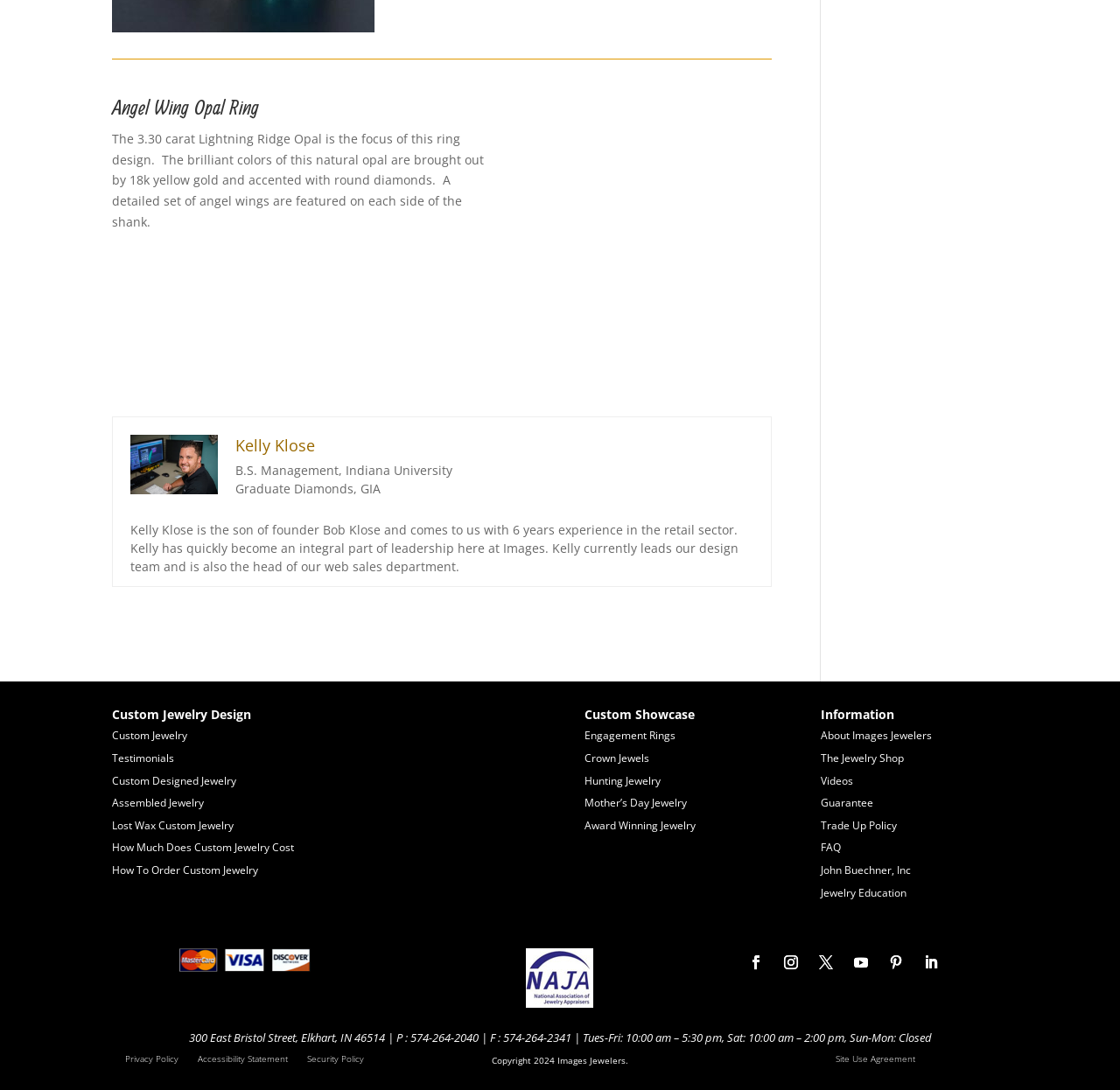Please identify the bounding box coordinates of the area that needs to be clicked to fulfill the following instruction: "Check payment types."

[0.16, 0.87, 0.277, 0.892]